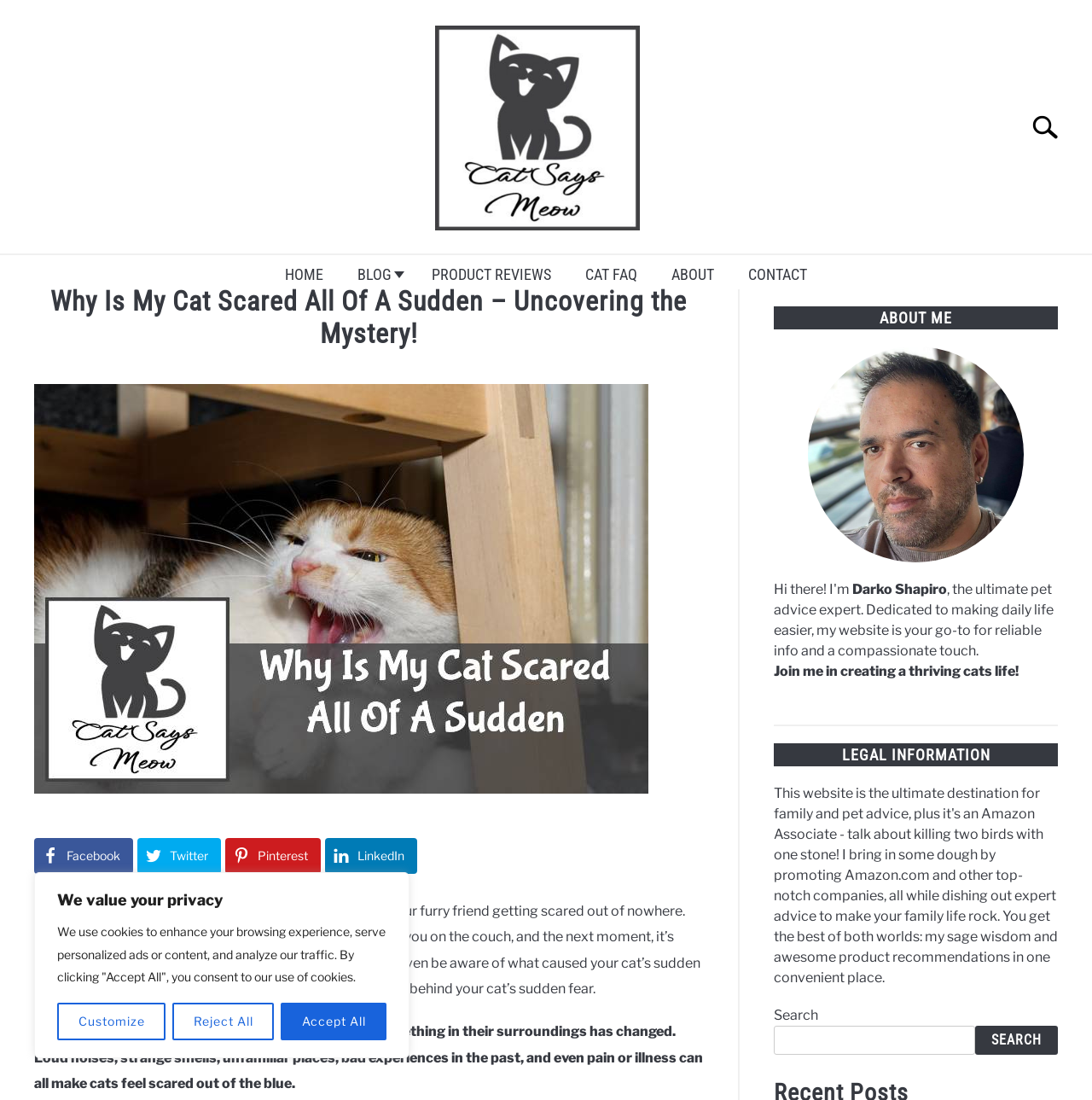Pinpoint the bounding box coordinates of the area that should be clicked to complete the following instruction: "Search for something". The coordinates must be given as four float numbers between 0 and 1, i.e., [left, top, right, bottom].

[0.93, 0.088, 1.0, 0.142]